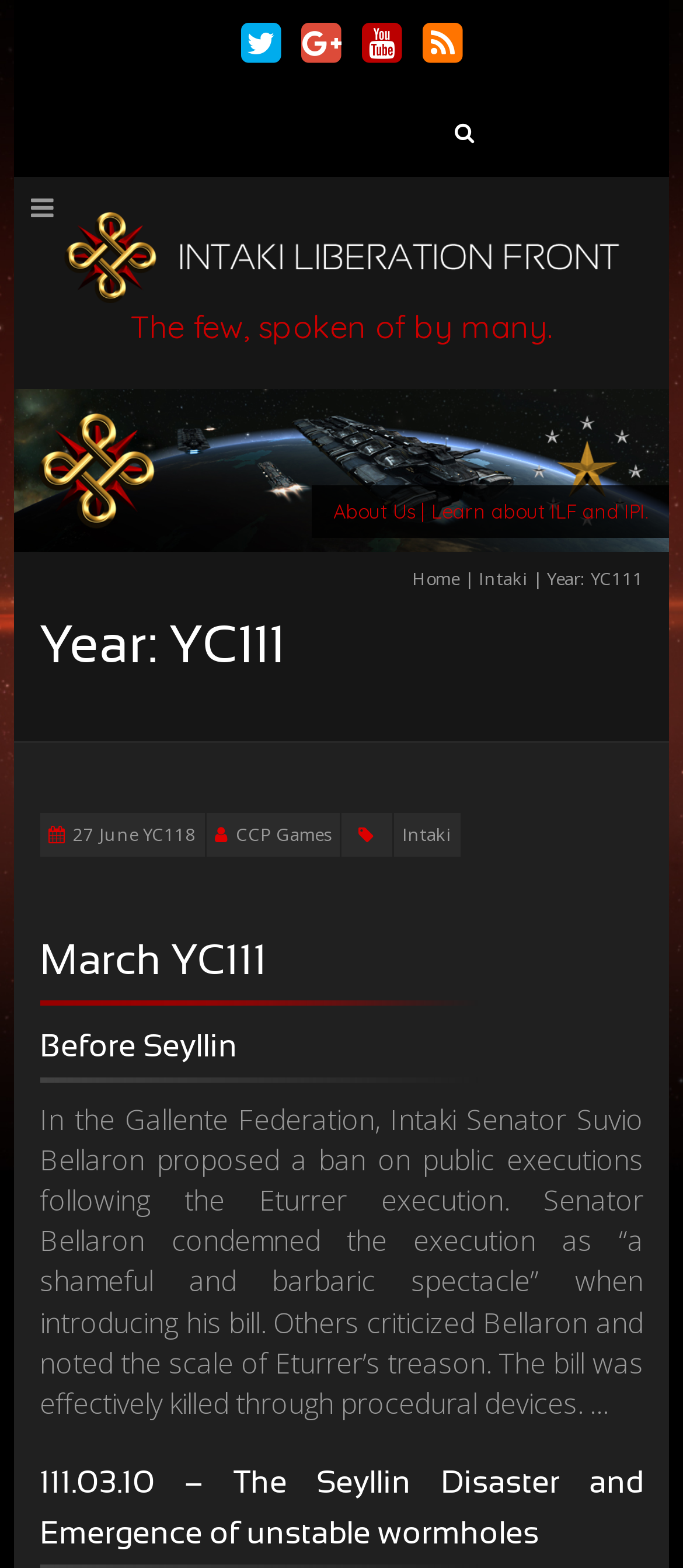Reply to the question below using a single word or brief phrase:
How many images are on the page?

6